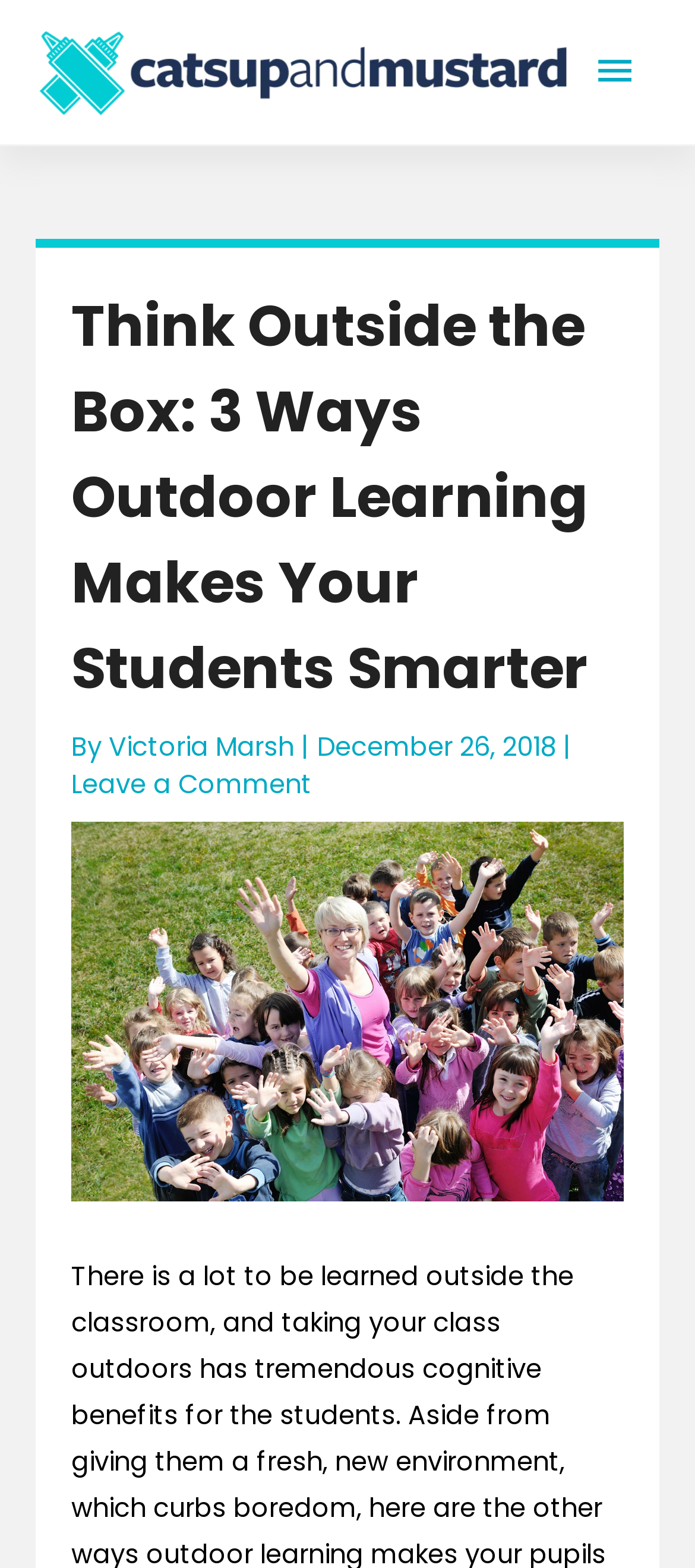Please extract the primary headline from the webpage.

Think Outside the Box: 3 Ways Outdoor Learning Makes Your Students Smarter